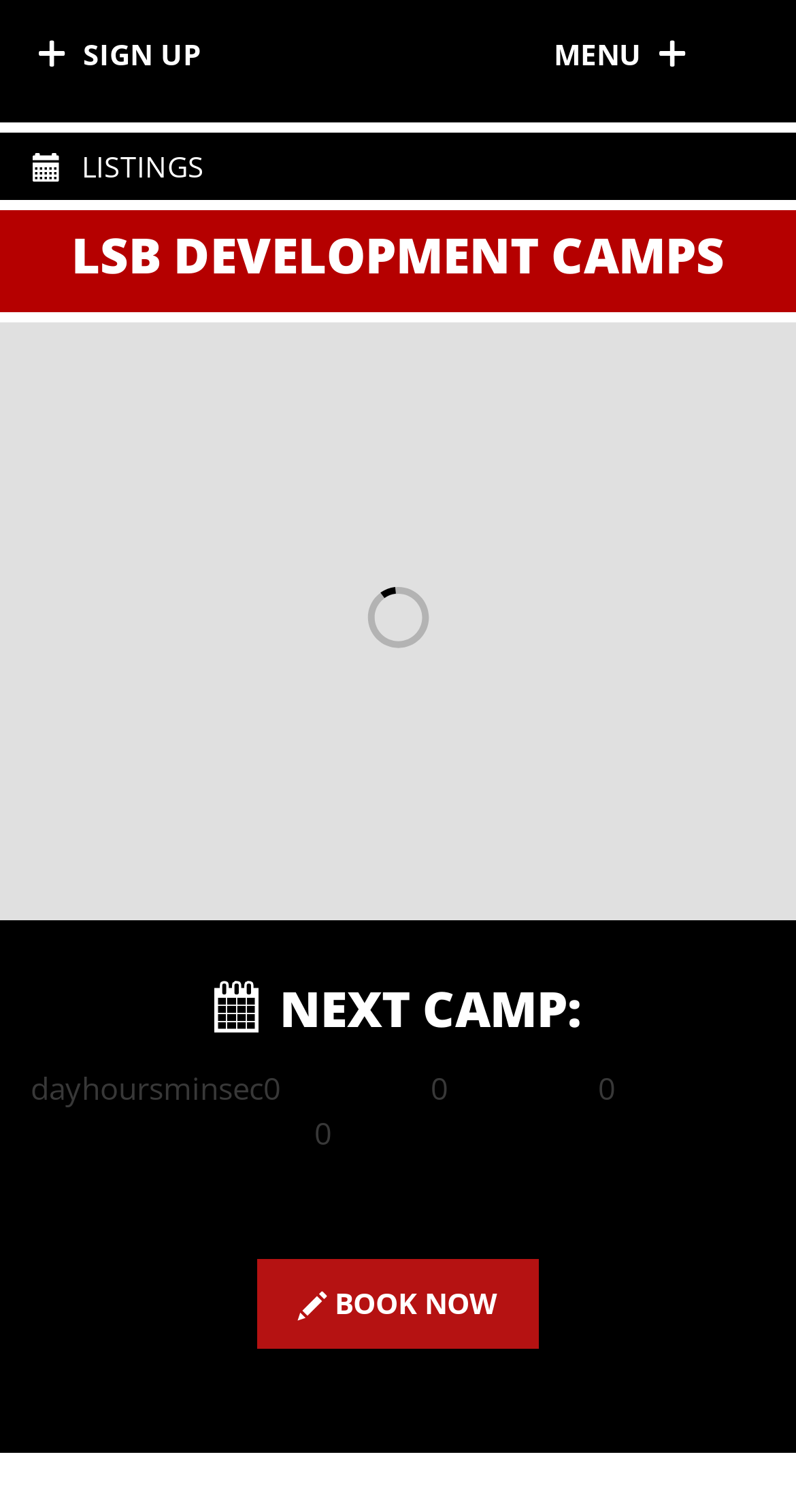What is the name of the camp?
With the help of the image, please provide a detailed response to the question.

The name of the camp can be found in the heading element with the text 'LSB DEVELOPMENT CAMPS', which is located at the top of the webpage.